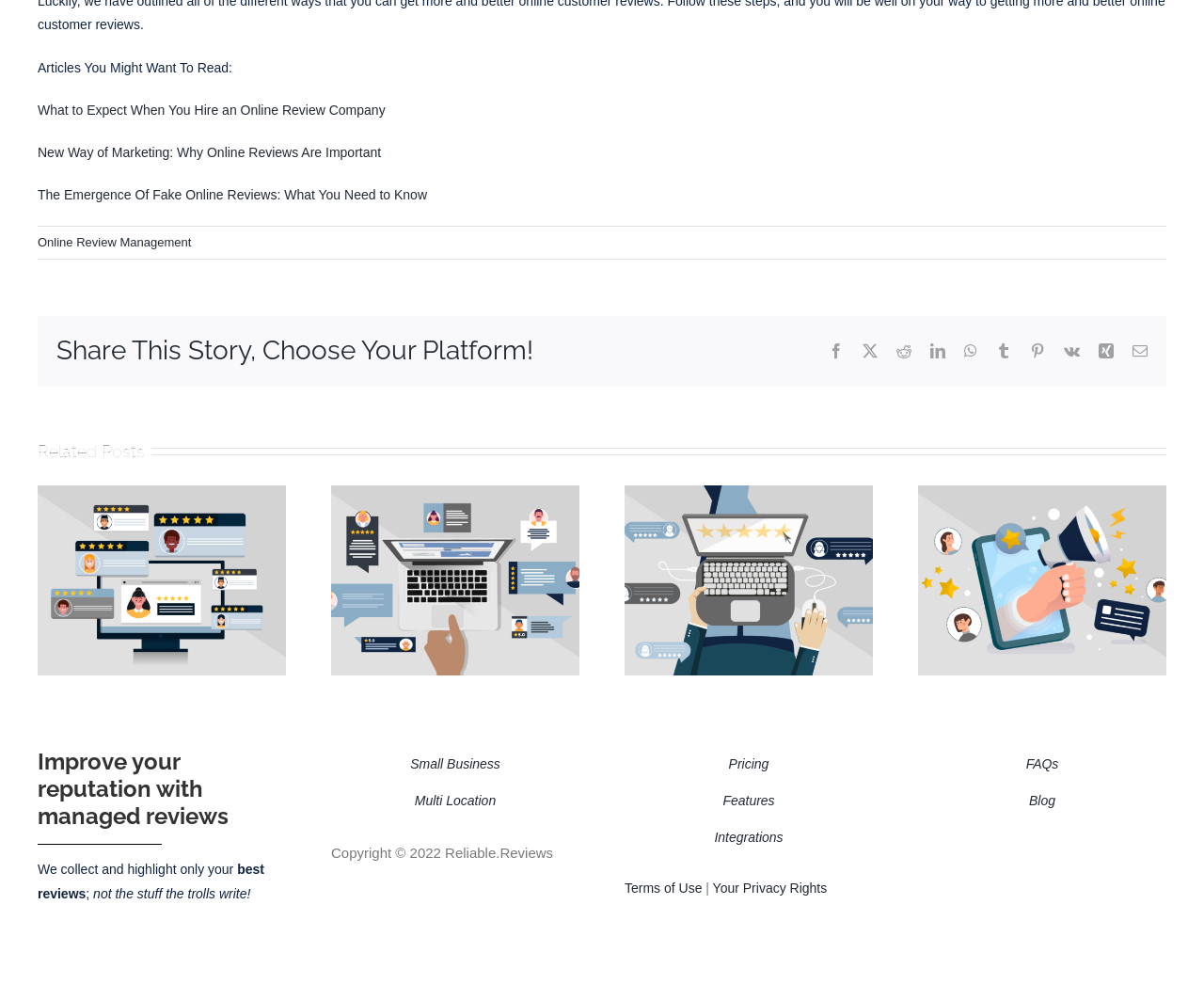Predict the bounding box coordinates of the UI element that matches this description: "Features". The coordinates should be in the format [left, top, right, bottom] with each value between 0 and 1.

[0.6, 0.806, 0.643, 0.821]